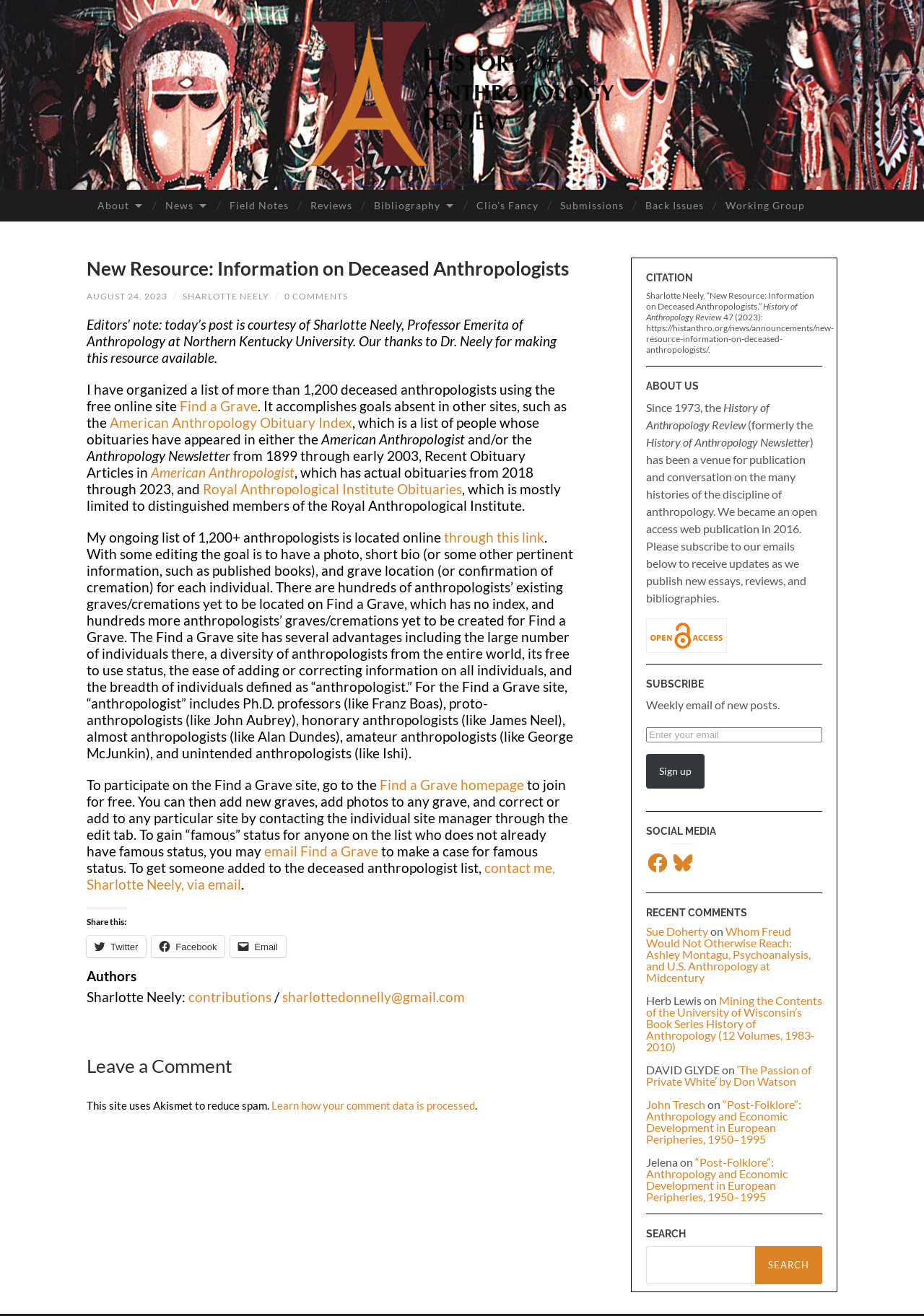Can you identify and provide the main heading of the webpage?

New Resource: Information on Deceased Anthropologists